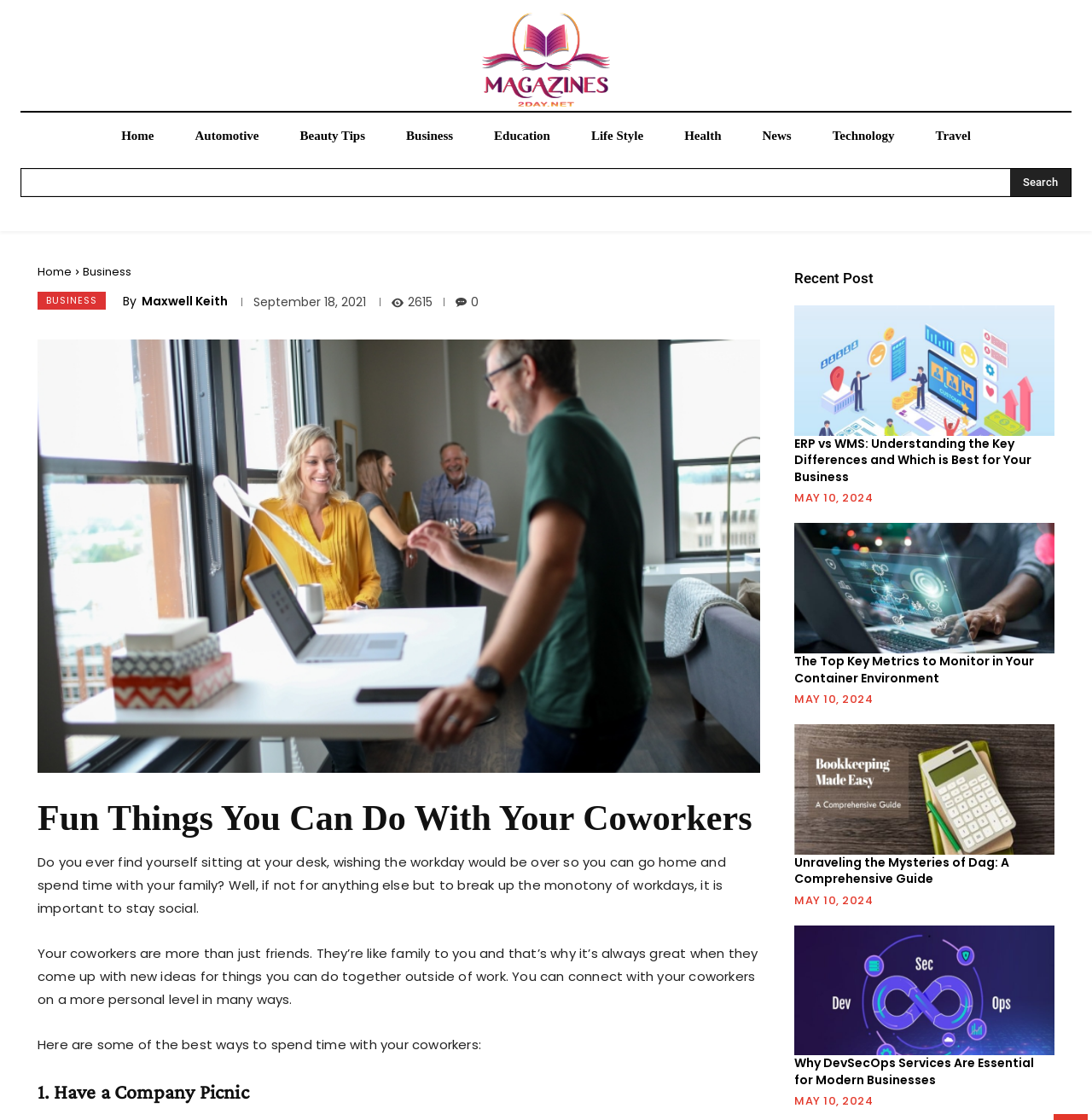Give a short answer to this question using one word or a phrase:
What is the topic of the recent post 'ERP vs WMS: Understanding the Key Differences and Which is Best for Your Business'?

Business